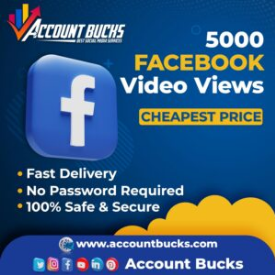What is the number of Facebook Video Views offered?
From the details in the image, provide a complete and detailed answer to the question.

The number of Facebook Video Views offered is 5,000, as stated in the package being promoted in the image.